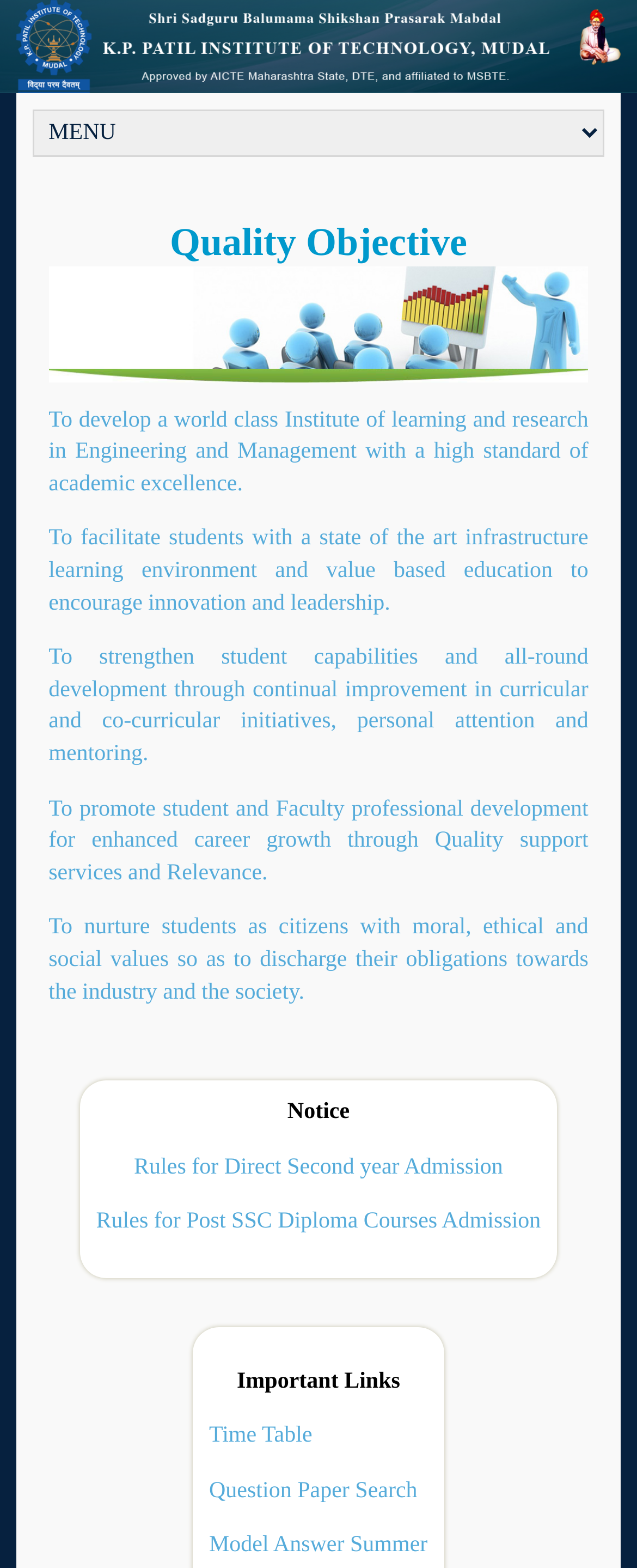Produce an elaborate caption capturing the essence of the webpage.

The webpage is about K.P.Patil Polytechnic College. At the top, there is a large image spanning almost the entire width of the page. Below the image, there is a combobox on the left side of the page. 

The main content of the page is divided into two sections. The first section has a heading "Quality Objective" followed by a series of five paragraphs that outline the objectives of the college, including developing a world-class institute, facilitating students with a state-of-the-art infrastructure, and nurturing students with moral and social values.

Below the objectives, there is a figure with a caption "Notice" that contains three links to important rules and regulations, including rules for direct second-year admission and post SSC diploma courses admission. 

To the right of the figure, there is a section titled "Important Links" that contains three links to useful resources, including a time table, question paper search, and model answer summer.